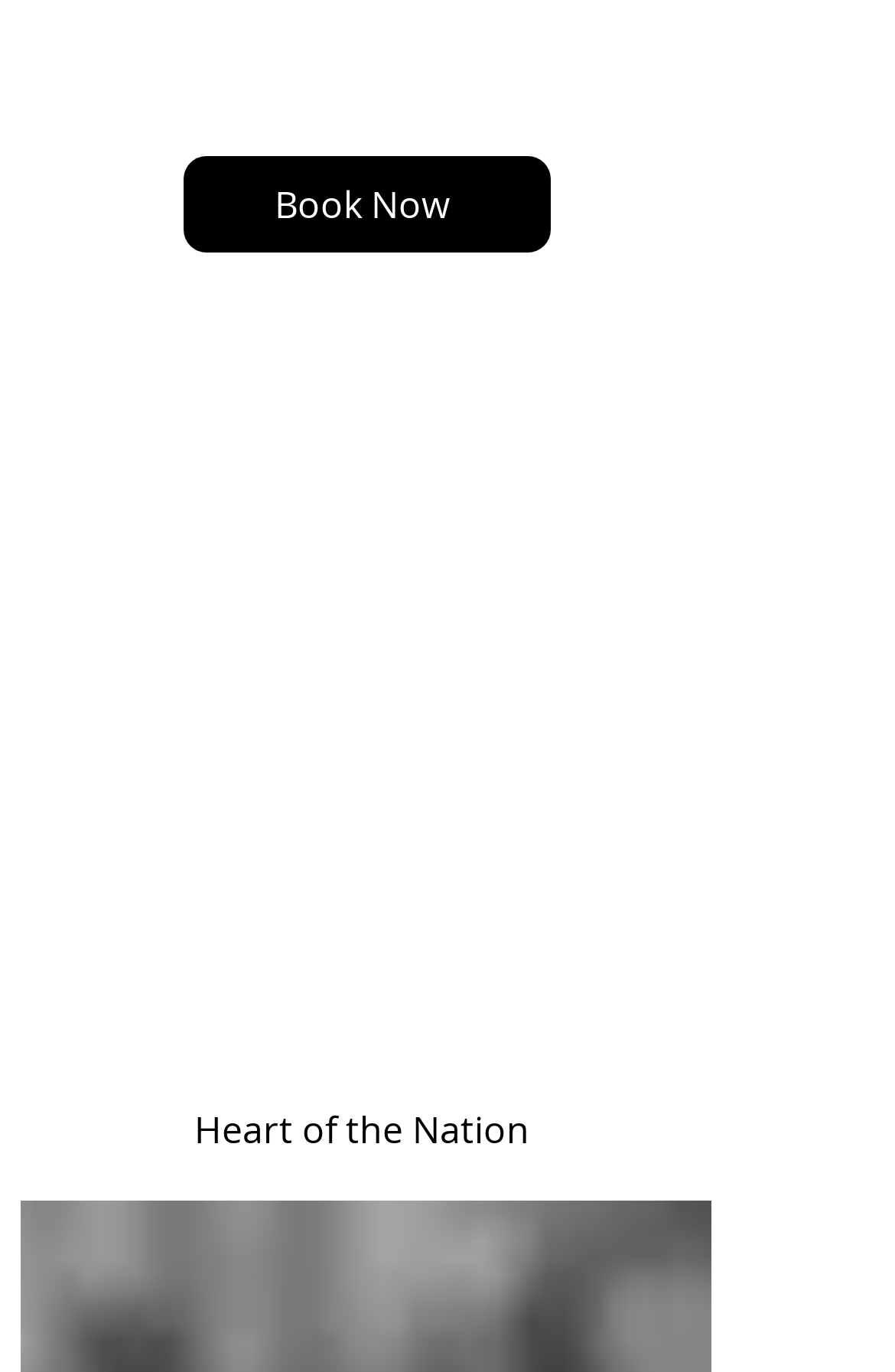Using the information shown in the image, answer the question with as much detail as possible: Where can I find the full AIS Festival programme?

I found this information by looking at the text 'For details of the full AIS Festival programme, click here.' which provides a link to find the programme.